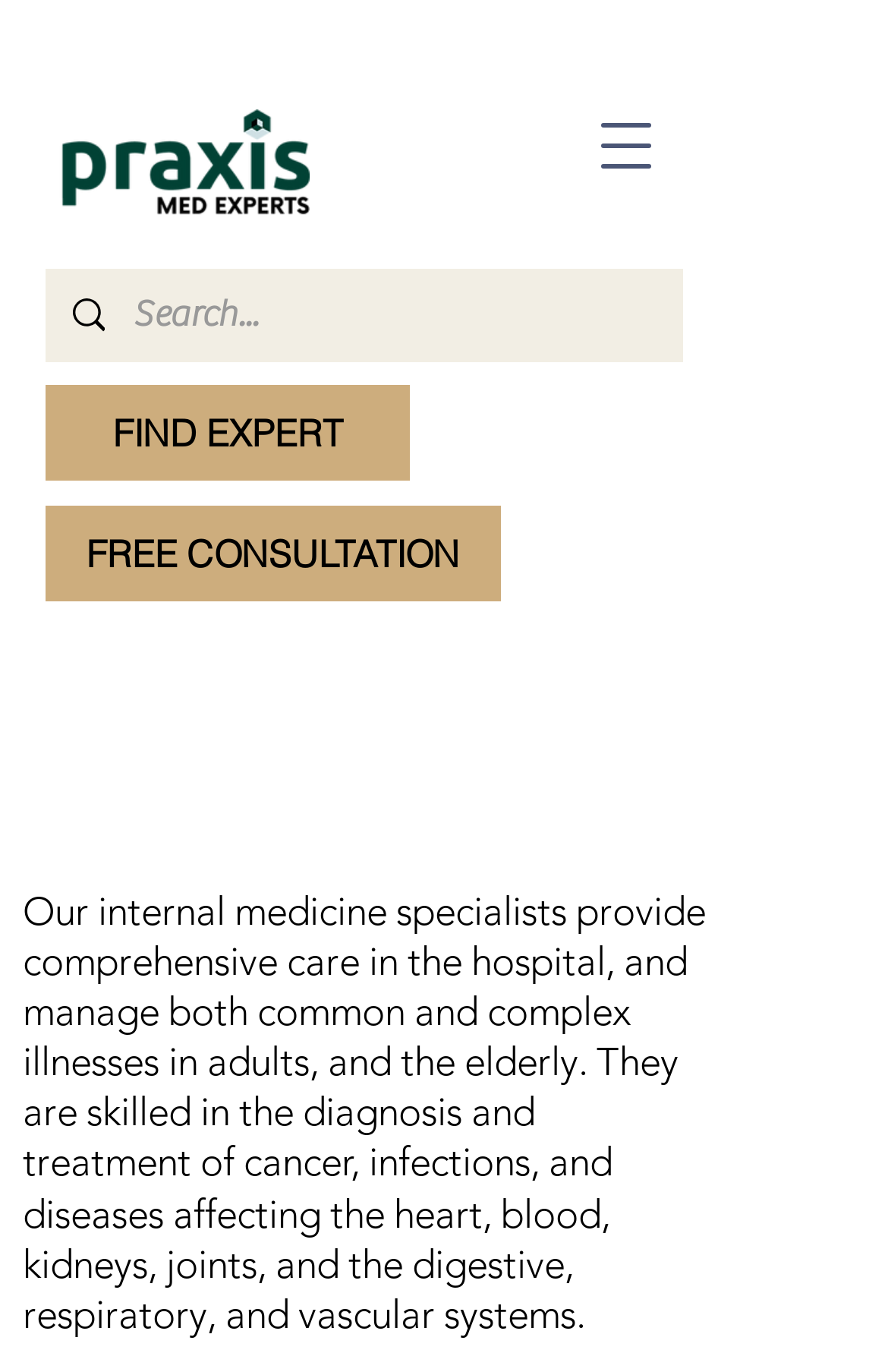Refer to the image and provide an in-depth answer to the question: 
What is the purpose of the search box?

The search box is located below the navigation menu and has a placeholder text 'Search...'. This suggests that the search box is intended for users to search for something, possibly related to internal medicine or the services offered by Praxis Med Experts.